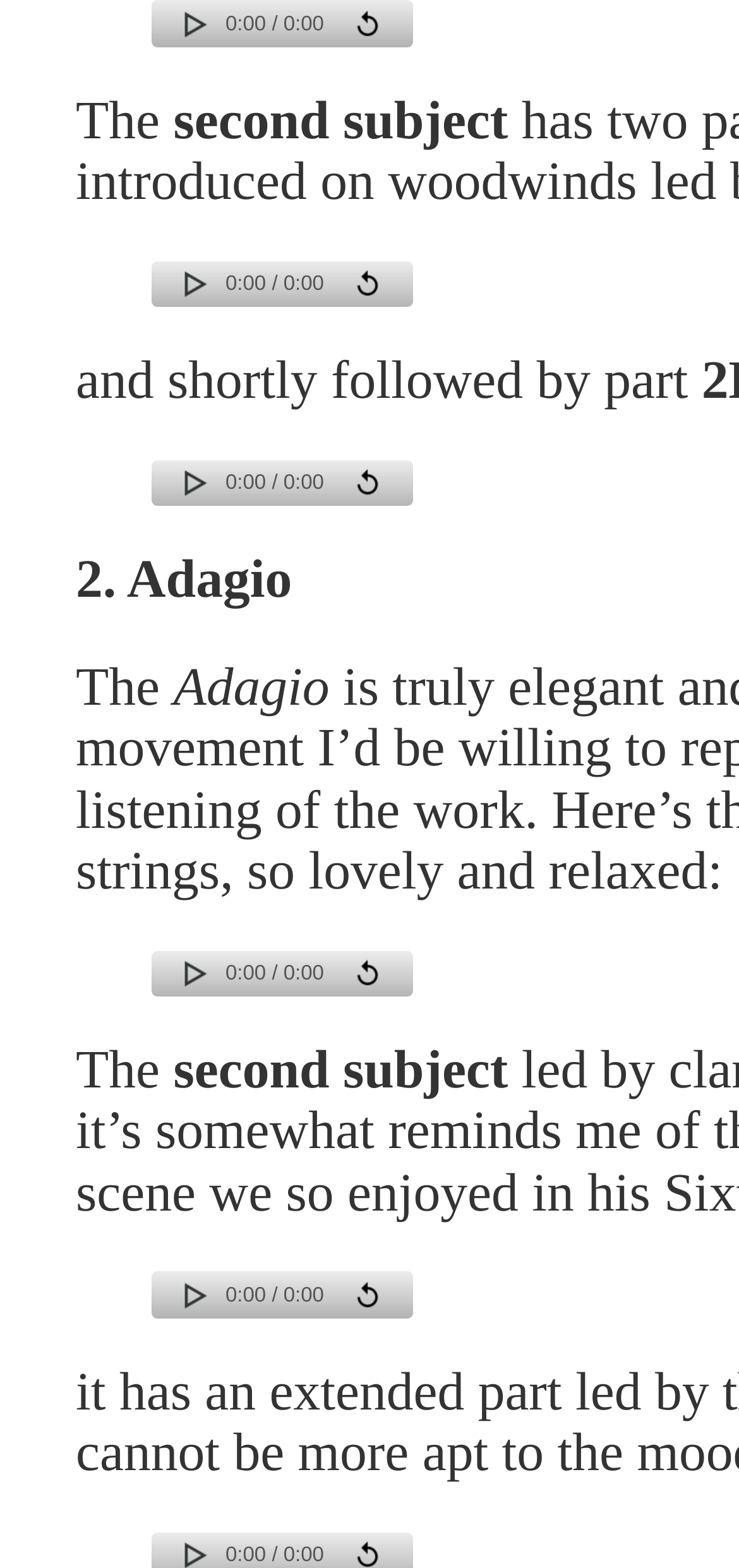Please locate the bounding box coordinates of the element's region that needs to be clicked to follow the instruction: "play the fifth video". The bounding box coordinates should be provided as four float numbers between 0 and 1, i.e., [left, top, right, bottom].

[0.244, 0.817, 0.285, 0.836]